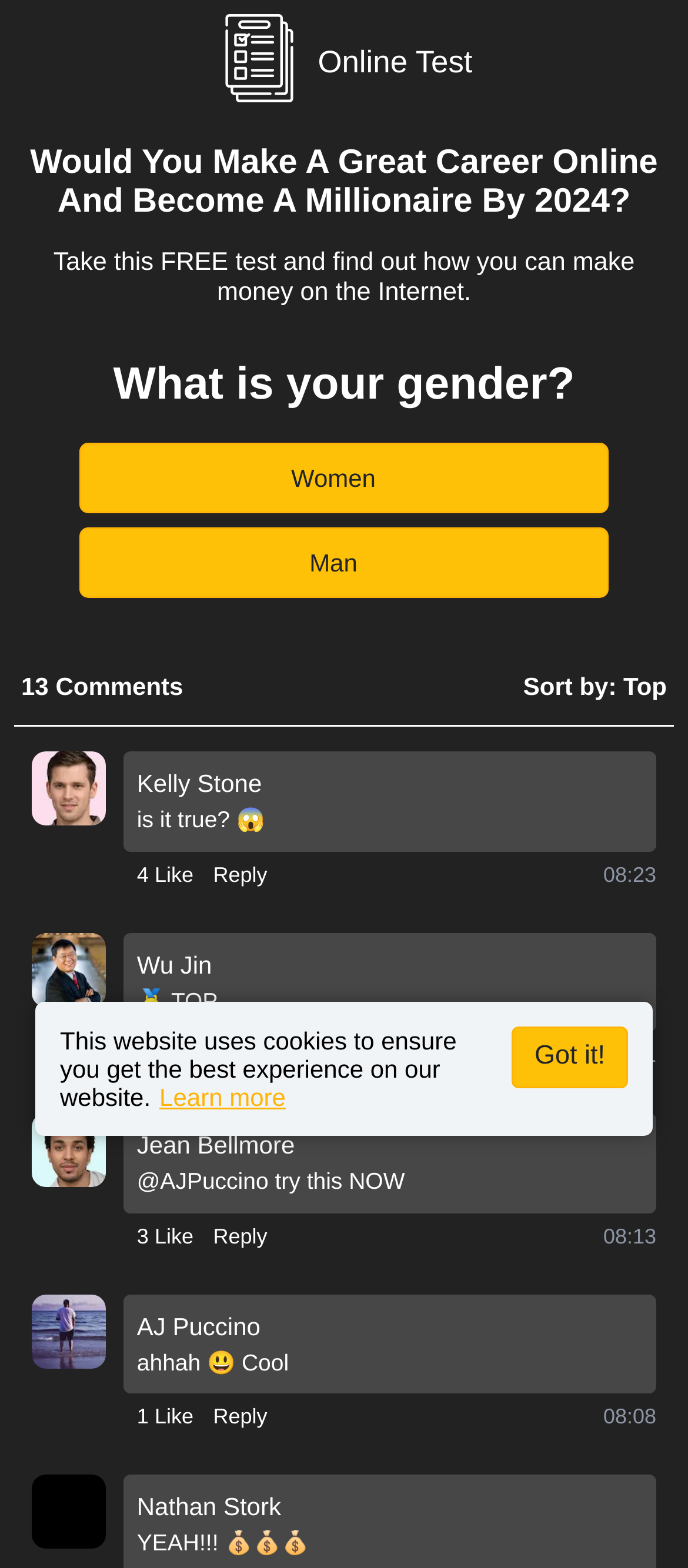Your task is to extract the text of the main heading from the webpage.

Would You Make A Great Career Online And Become A Millionaire By 2024?